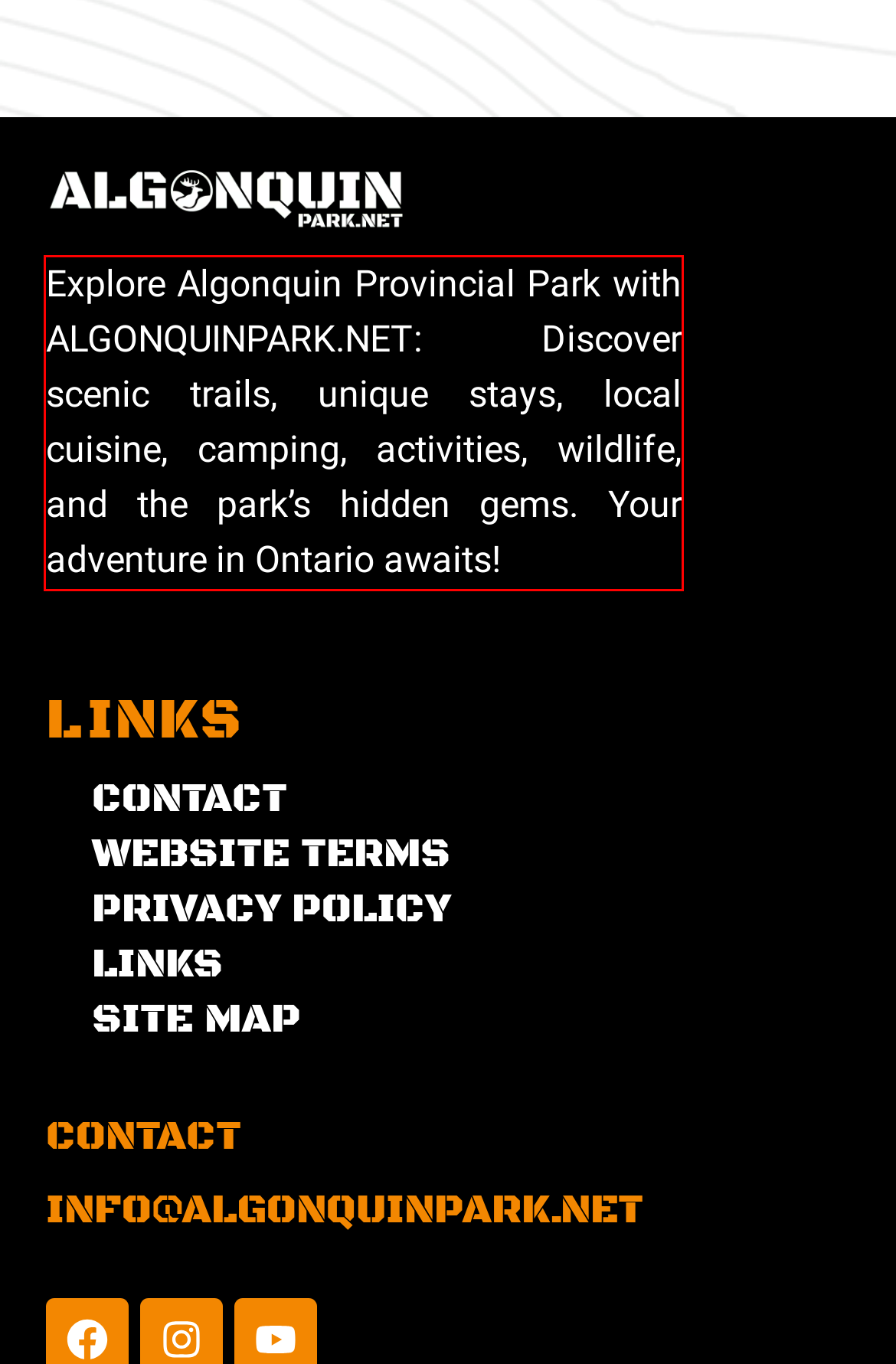Given a webpage screenshot, identify the text inside the red bounding box using OCR and extract it.

Explore Algonquin Provincial Park with ALGONQUINPARK.NET: Discover scenic trails, unique stays, local cuisine, camping, activities, wildlife, and the park’s hidden gems. Your adventure in Ontario awaits!